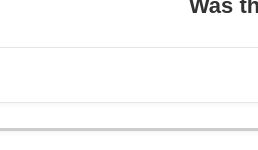Please provide a one-word or short phrase answer to the question:
Where is the 'Was this article helpful?' prompt located on the page?

Prominently on the page